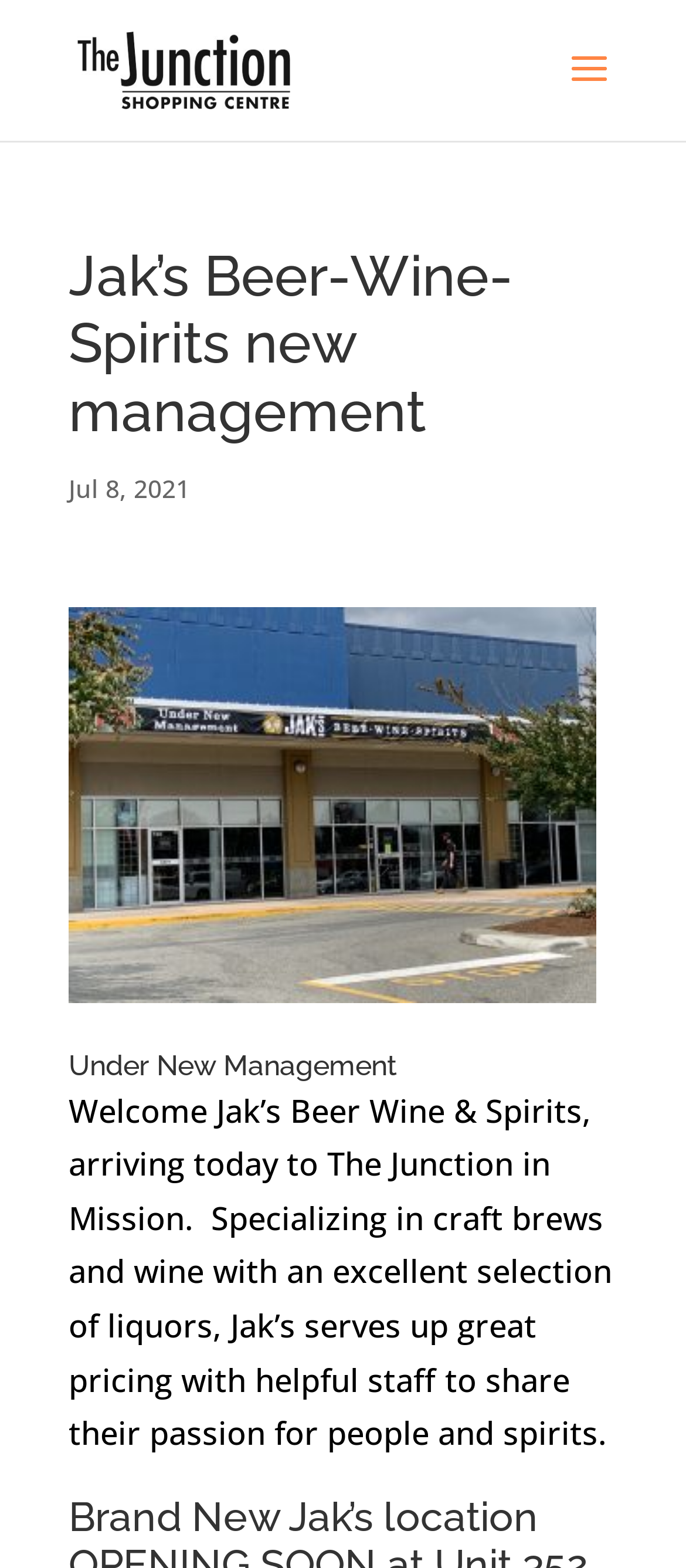Locate and extract the headline of this webpage.

Jak’s Beer-Wine-Spirits new management